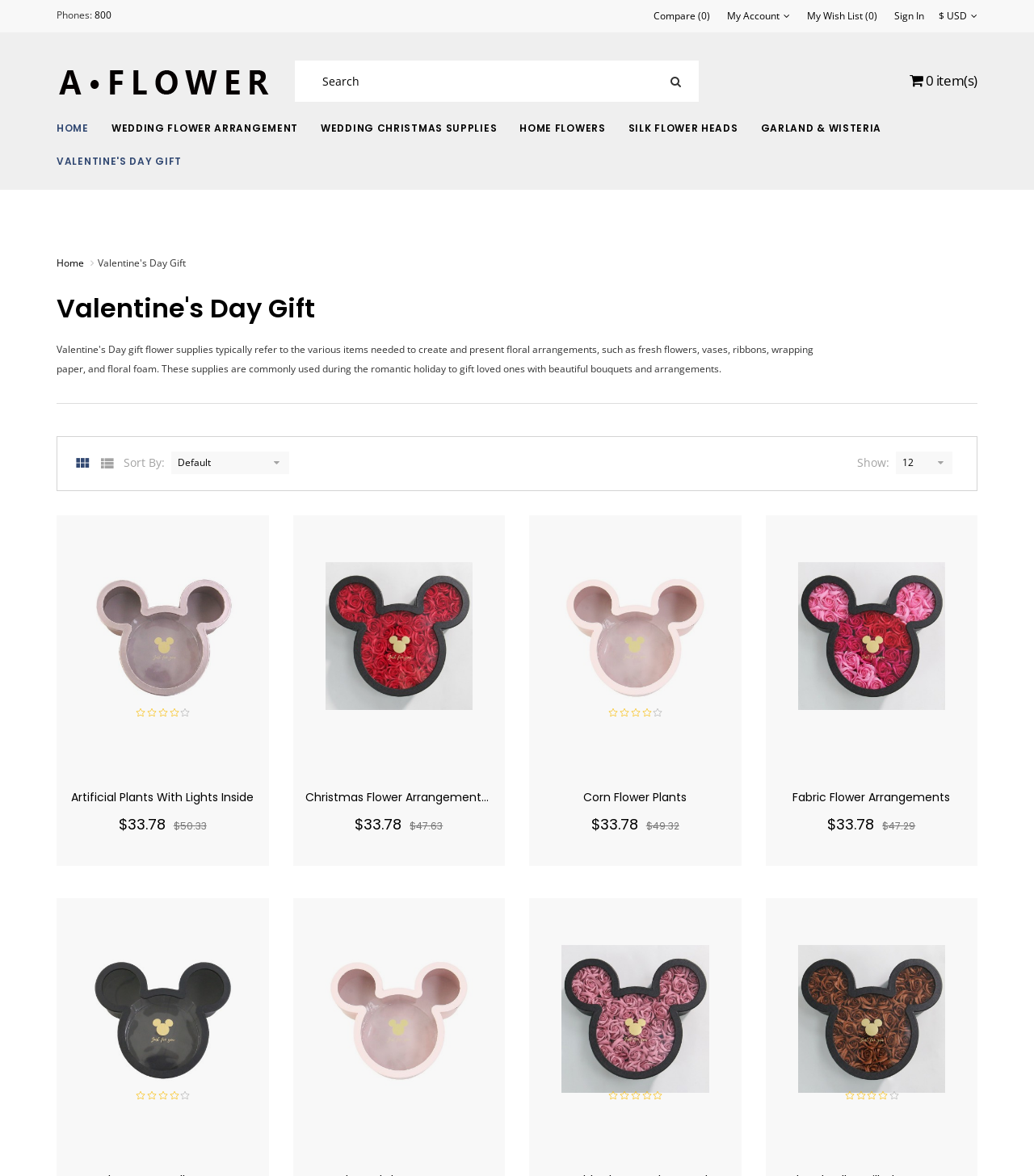Determine the bounding box coordinates of the clickable region to follow the instruction: "View Christmas Flower Arrangements Toronto product".

[0.314, 0.466, 0.457, 0.616]